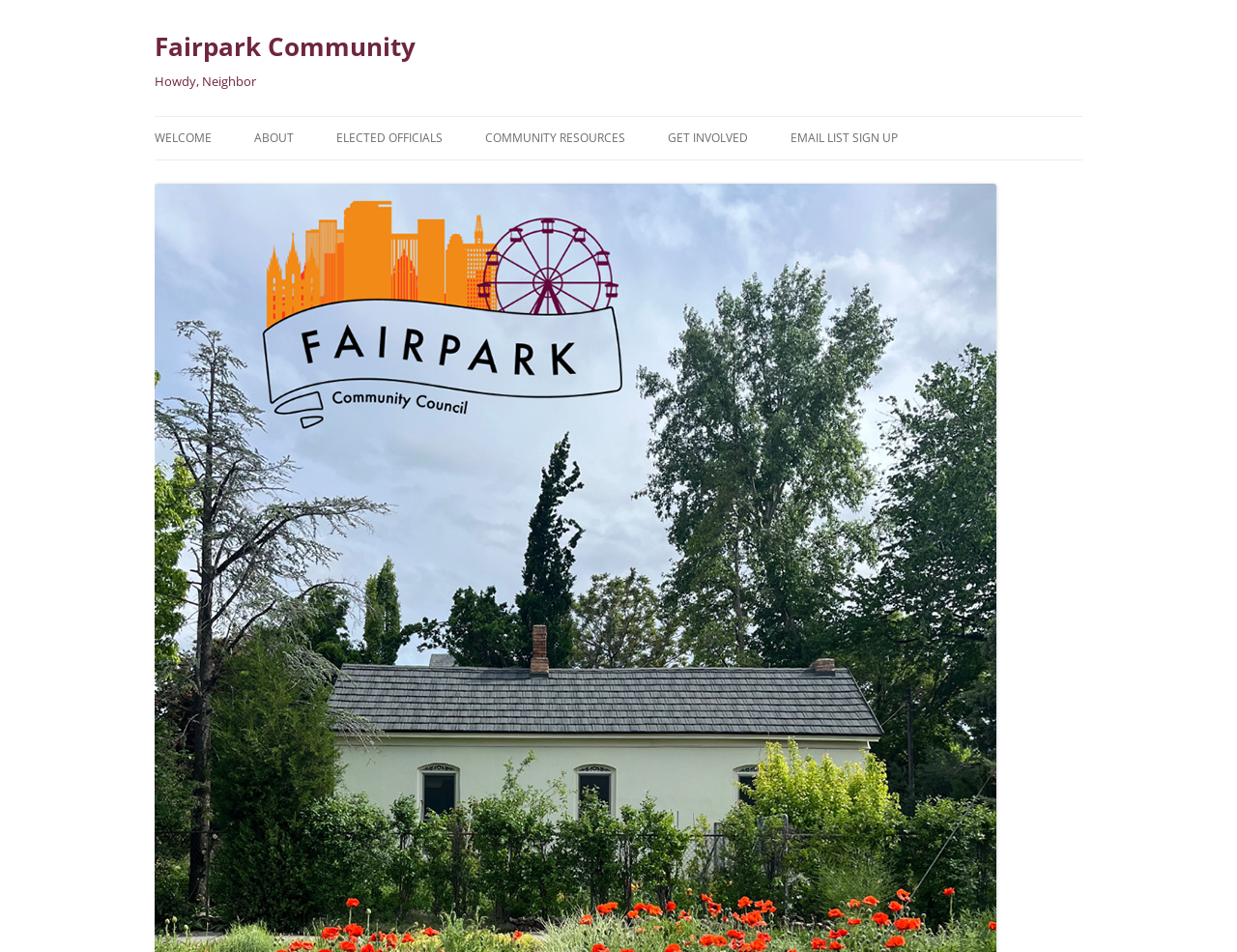Offer an in-depth caption of the entire webpage.

The webpage is titled "West Side Spotlight | Fairpark Community" and appears to be a community website. At the top, there is a heading "Fairpark Community" with a link to the same name. Below it, there is another heading "Howdy, Neighbor". 

On the left side, there is a navigation menu with multiple links, including "WELCOME", "ABOUT", "BYLAWS", "PROPOSED BYLAW CHANGES", "CONTACT", and others. These links are arranged vertically, with "WELCOME" at the top and "CONTACT" near the middle.

To the right of the navigation menu, there are several sections. One section has links to "ELECTED OFFICIALS", "COMMUNITY RESOURCES", "GET INVOLVED", and others. These links are arranged horizontally, with "ELECTED OFFICIALS" on the left and "GET INVOLVED" on the right.

Below these links, there is another section with links to "MONTHLY MEETING AGENDAS & MINUTES", "2013", "2014", and other years, which appear to be archives of meeting minutes.

Further down, there is a section with links to "THE GAZETTE", "ARCHIVED ISSUES", and specific years, which seem to be related to a community newsletter.

Finally, at the bottom, there is a section with links to "COMMUNITY EVENTS", "COMMUNITY VOLUNTEER OPPORTUNITIES", and specific types of volunteer opportunities, such as "GENERAL OPPORTUNITIES" and "REFUGEE AND IMMIGRANT SERVICES".